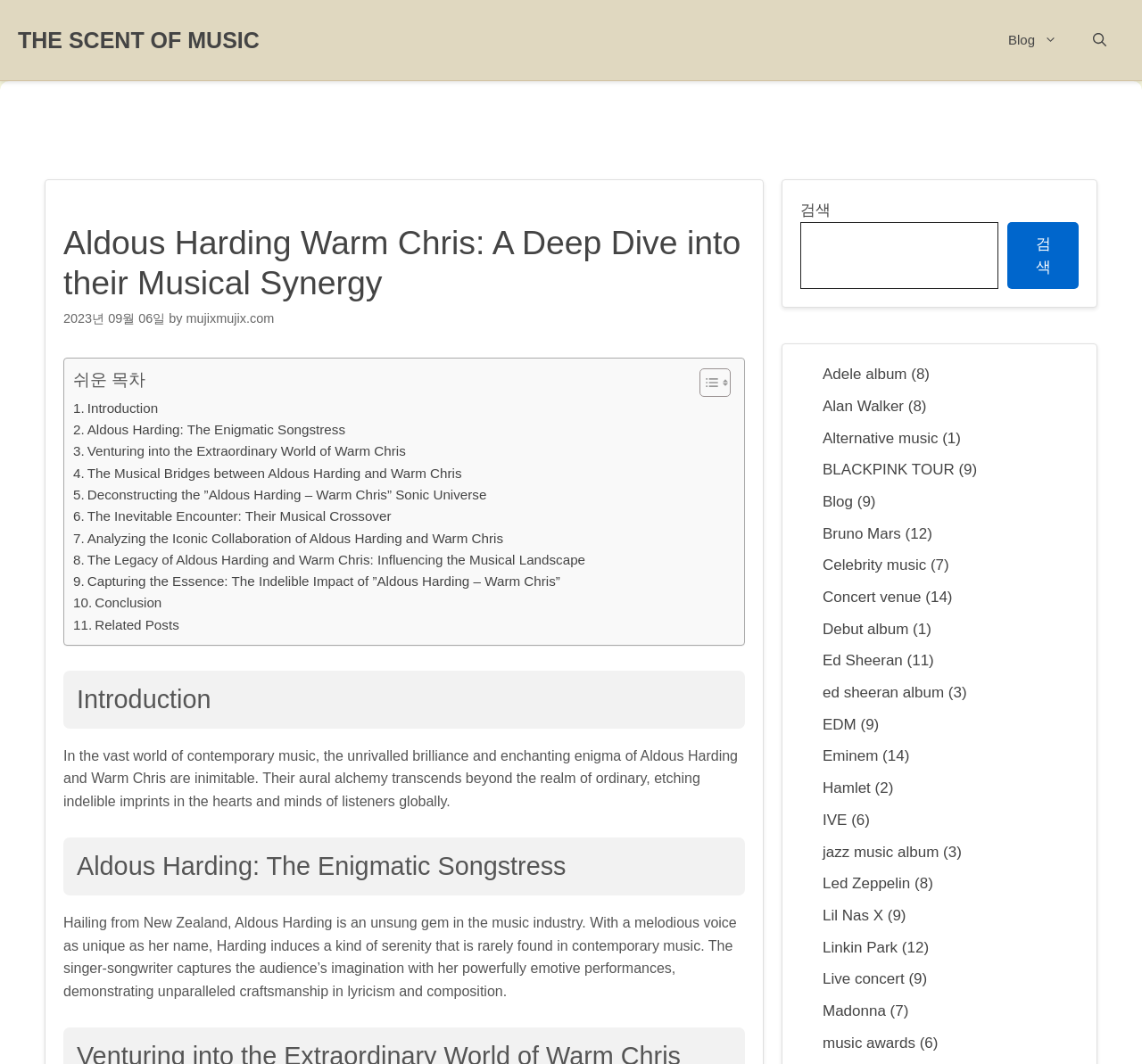Please answer the following question using a single word or phrase: 
What is the purpose of the button with the text 'Open search'?

To open search